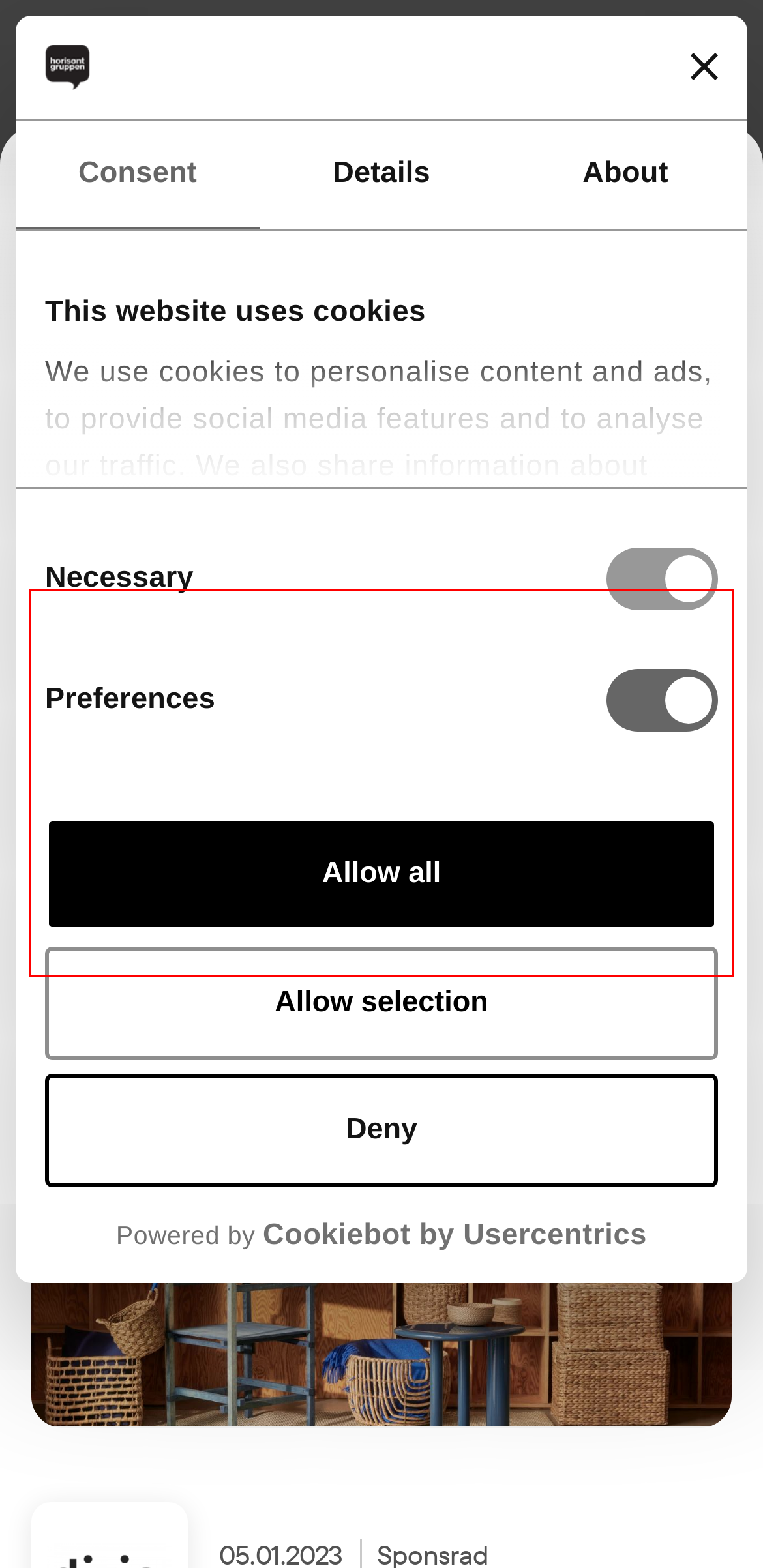You are given a webpage screenshot with a red bounding box around a UI element. Extract and generate the text inside this red bounding box.

This season, Dixie´`’s collection is as usual the fruit of our close, long-term collaborations with dedicated suppliers. Collaborations that are closer than ever after our recent visit to their homes and factories. And are based on mutual trust and transparancy.